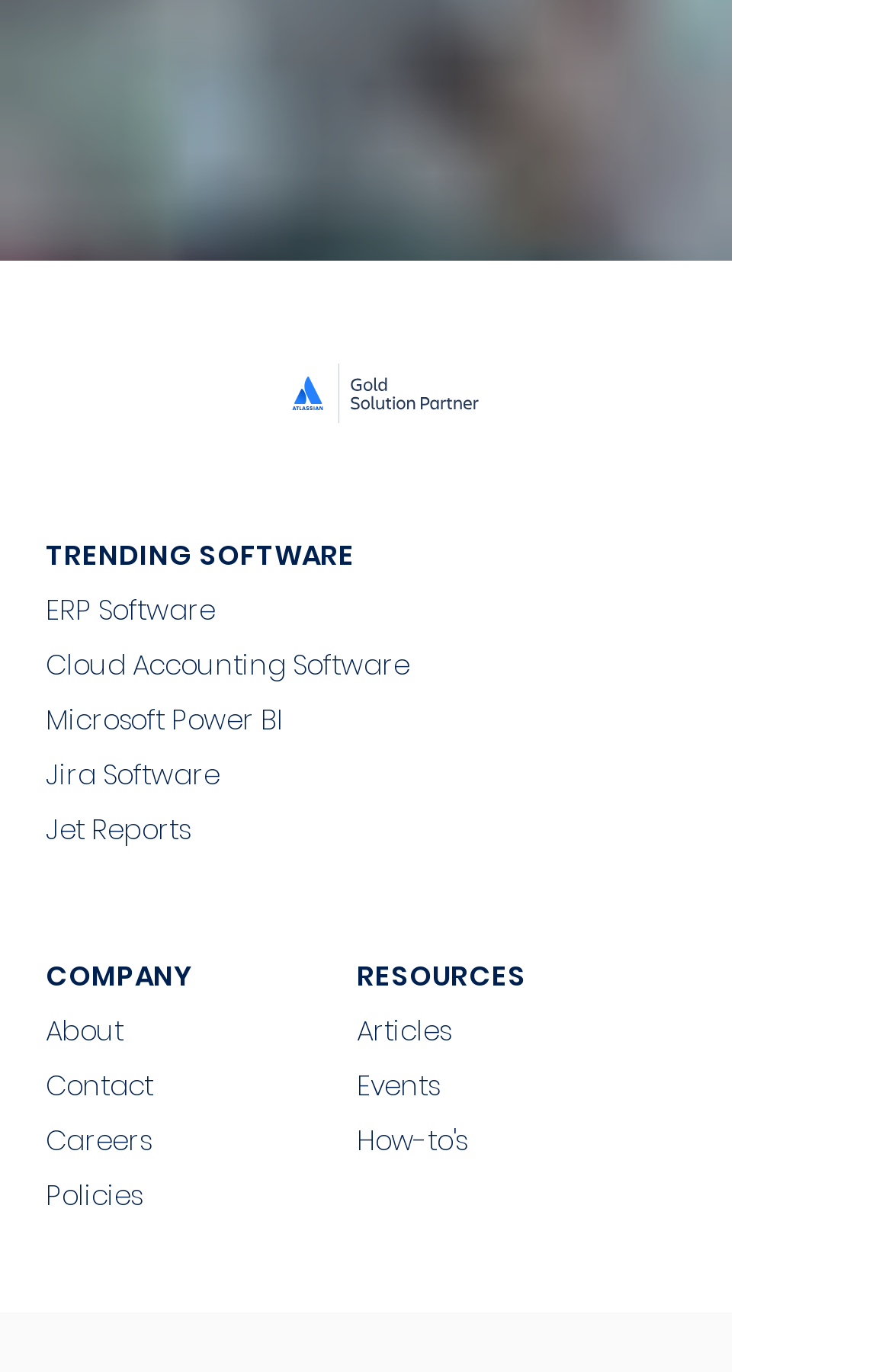Determine the bounding box coordinates for the UI element with the following description: "Events". The coordinates should be four float numbers between 0 and 1, represented as [left, top, right, bottom].

[0.4, 0.777, 0.492, 0.805]